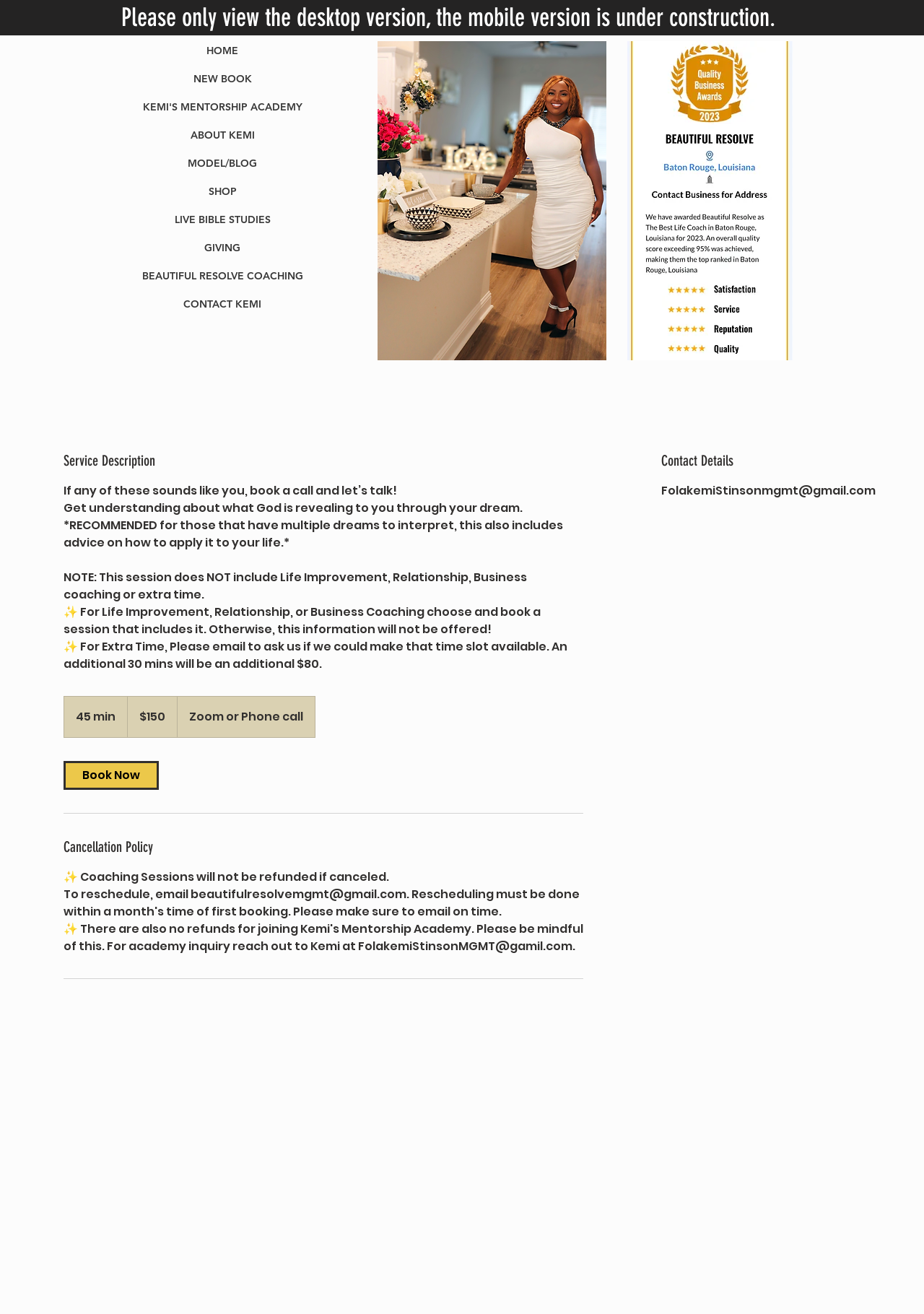Locate the bounding box coordinates of the element that should be clicked to execute the following instruction: "Click the HOME link".

[0.147, 0.031, 0.334, 0.046]